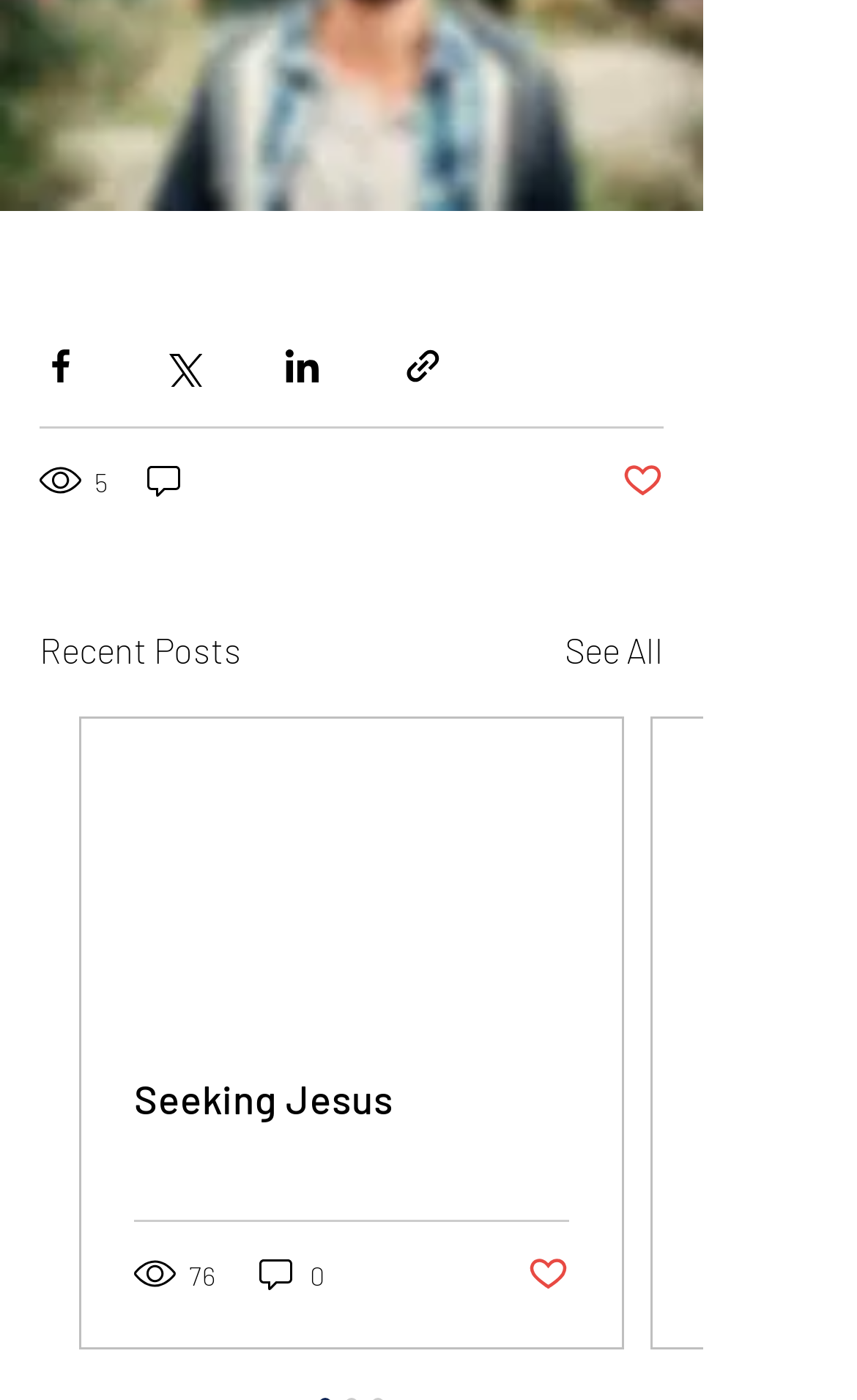Predict the bounding box of the UI element based on this description: "aria-label="Share via Twitter"".

[0.187, 0.246, 0.236, 0.276]